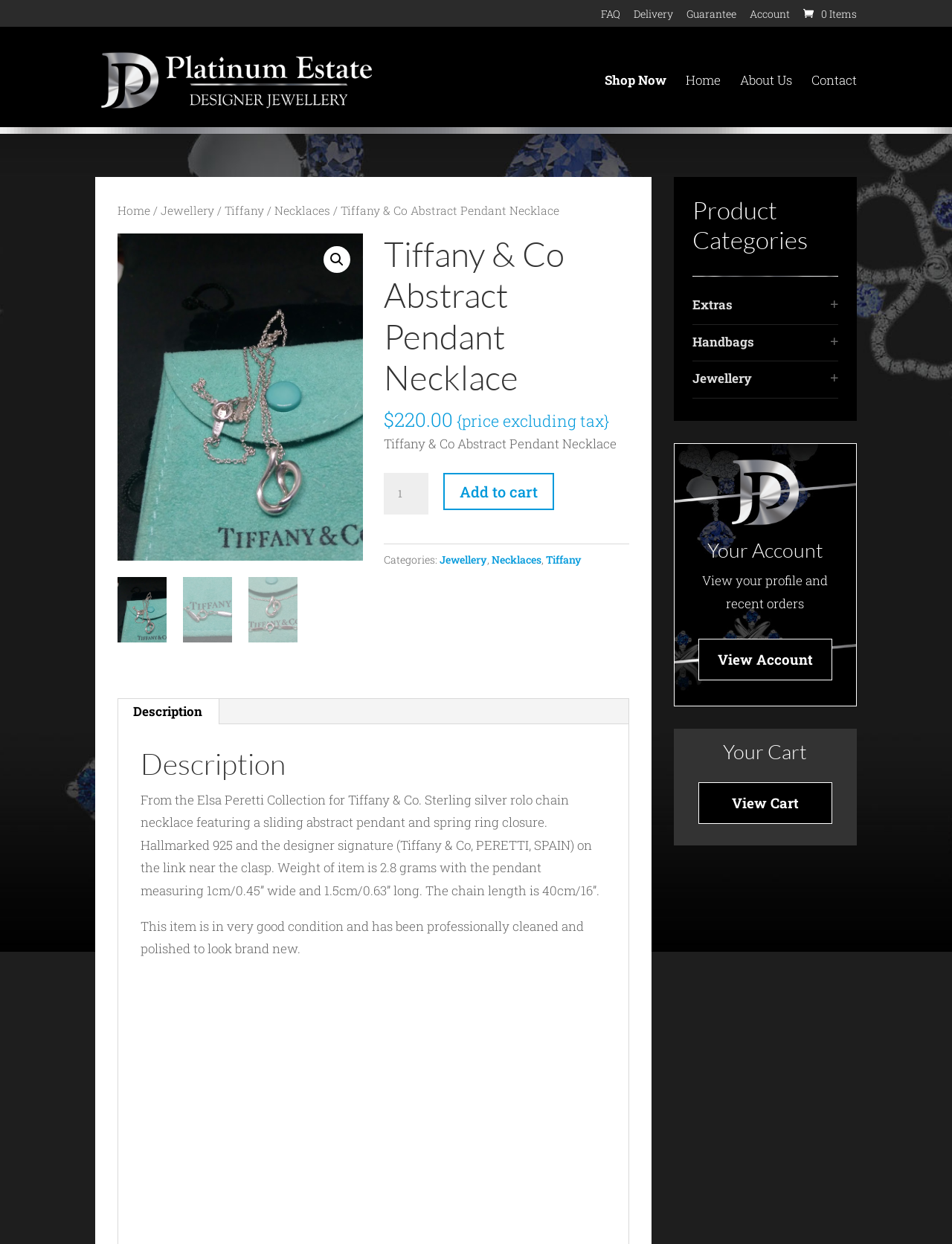Please identify the bounding box coordinates of the clickable area that will allow you to execute the instruction: "View your account profile".

[0.733, 0.513, 0.874, 0.547]